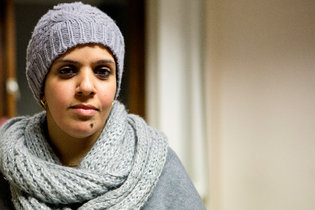Reply to the question with a single word or phrase:
What is Esraa al-Horani wearing on her head?

A knitted hat